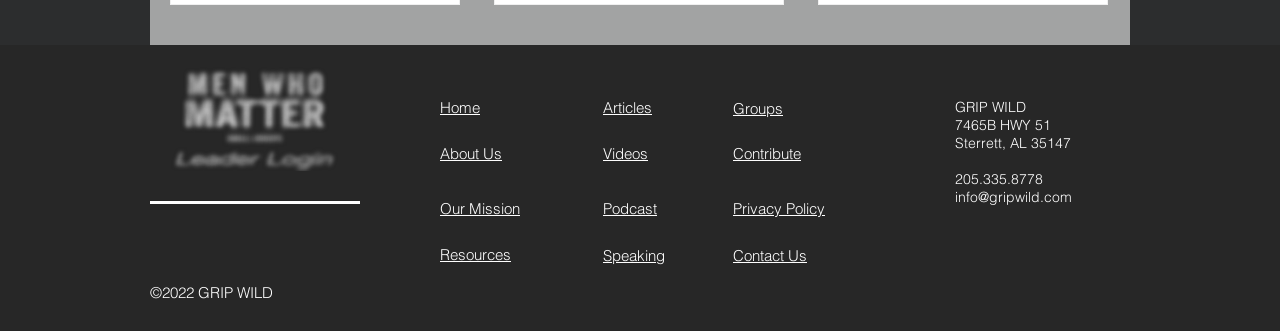Locate the bounding box coordinates of the segment that needs to be clicked to meet this instruction: "Send an email to info@gripwild.com".

[0.746, 0.569, 0.838, 0.623]